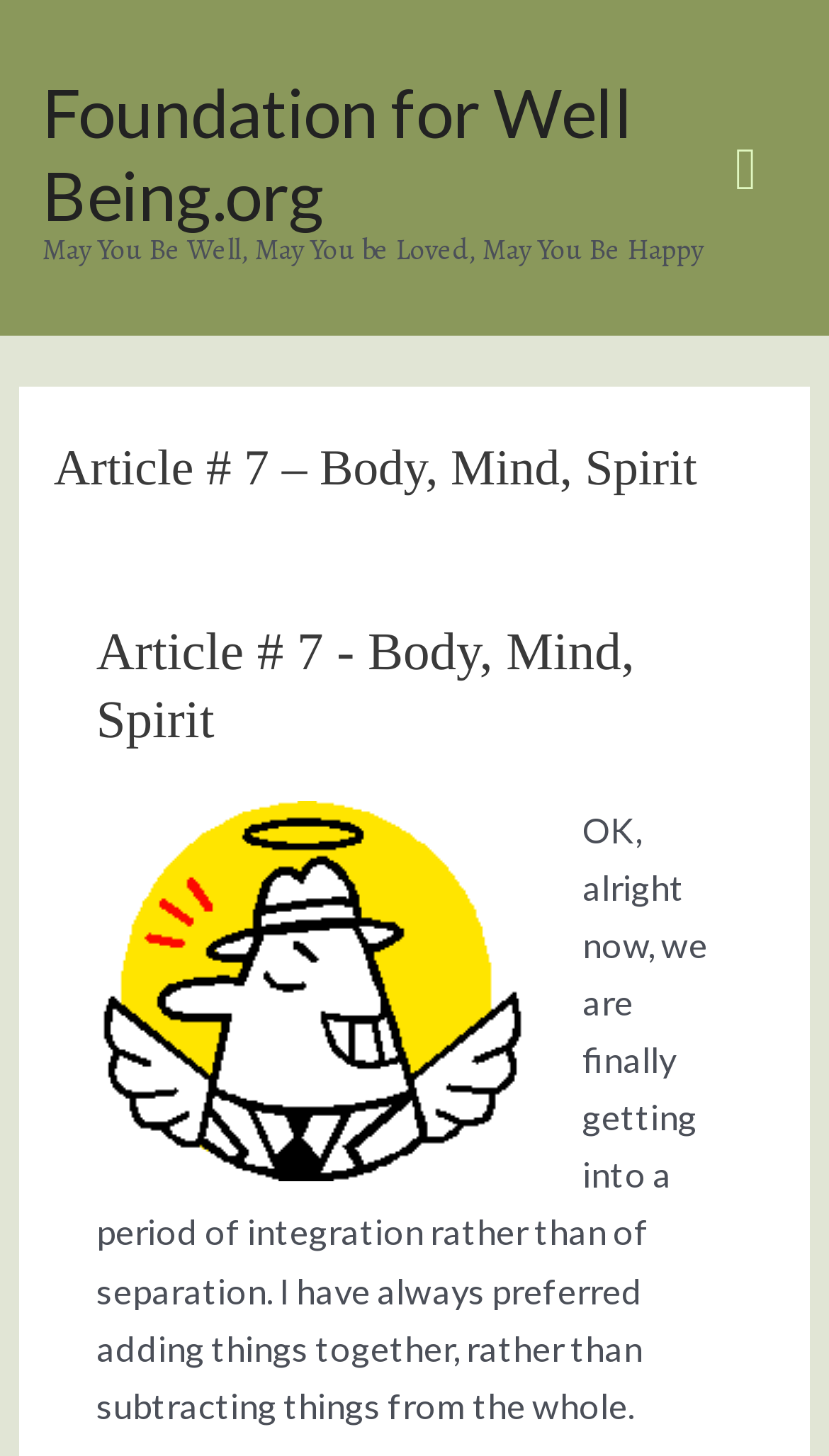Detail the various sections and features of the webpage.

The webpage appears to be an article or blog post titled "Article # 7 - Body, Mind, Spirit" from the "Foundation for WellBeing" organization. At the top-left corner, there is a link to the organization's website. Below the link, a inspirational quote "May You Be Well, May You be Loved, May You Be Happy" is displayed.

On the top-right corner, a main menu button is located, which is currently not expanded. When expanded, it controls the primary menu.

The main content of the article is divided into sections. The first section is a header area that spans almost the entire width of the page. Within this section, there are two identical headings, "Article # 7 – Body, Mind, Spirit", stacked on top of each other. Below the headings, an image of an "angel man" is displayed, taking up about half of the page's width.

To the right of the image, a paragraph of text is presented, which discusses the author's preference for integration over separation, and how they have always preferred adding things together rather than subtracting from the whole. This text occupies the majority of the remaining space on the page.